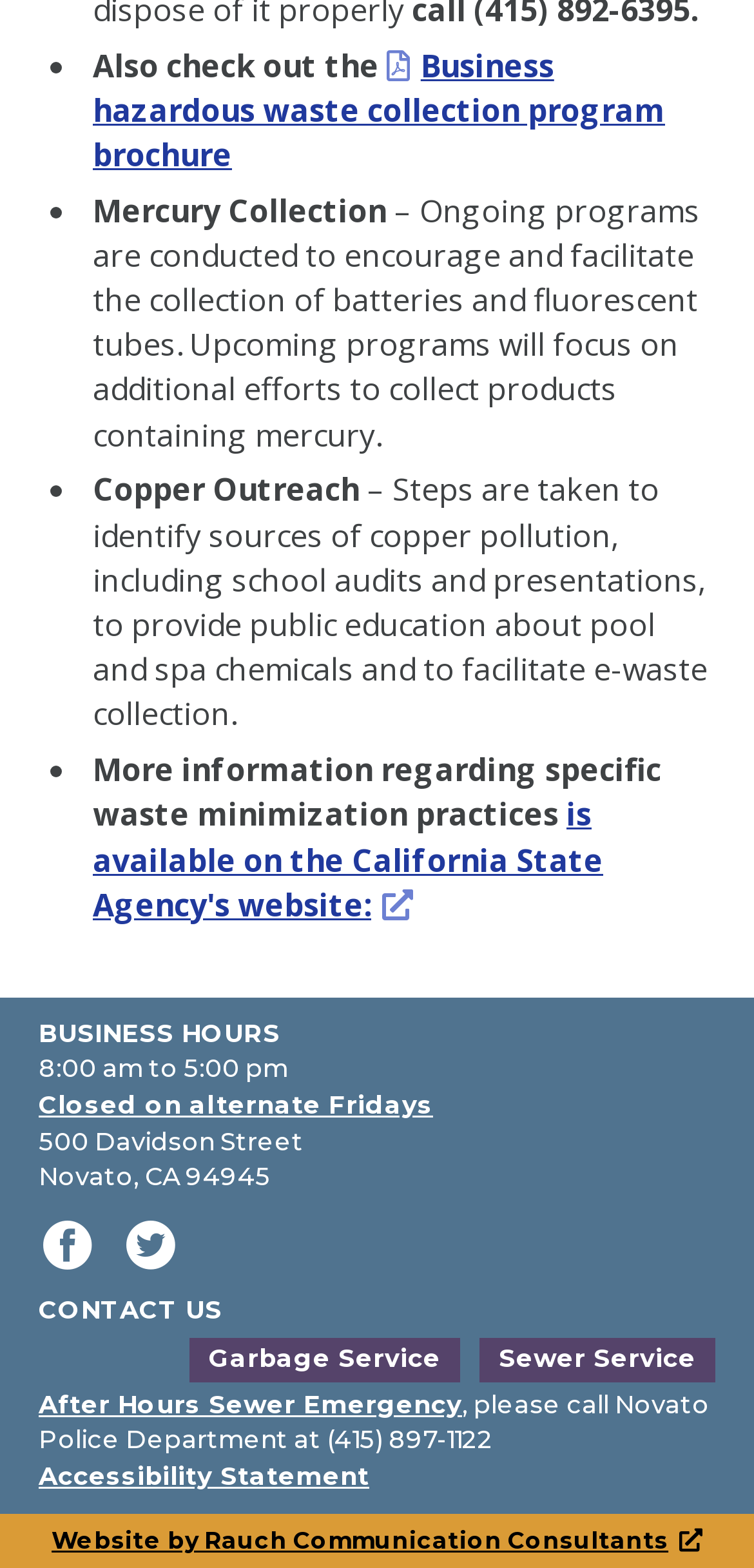Determine the bounding box coordinates of the target area to click to execute the following instruction: "View the accessibility statement."

[0.051, 0.932, 0.49, 0.95]